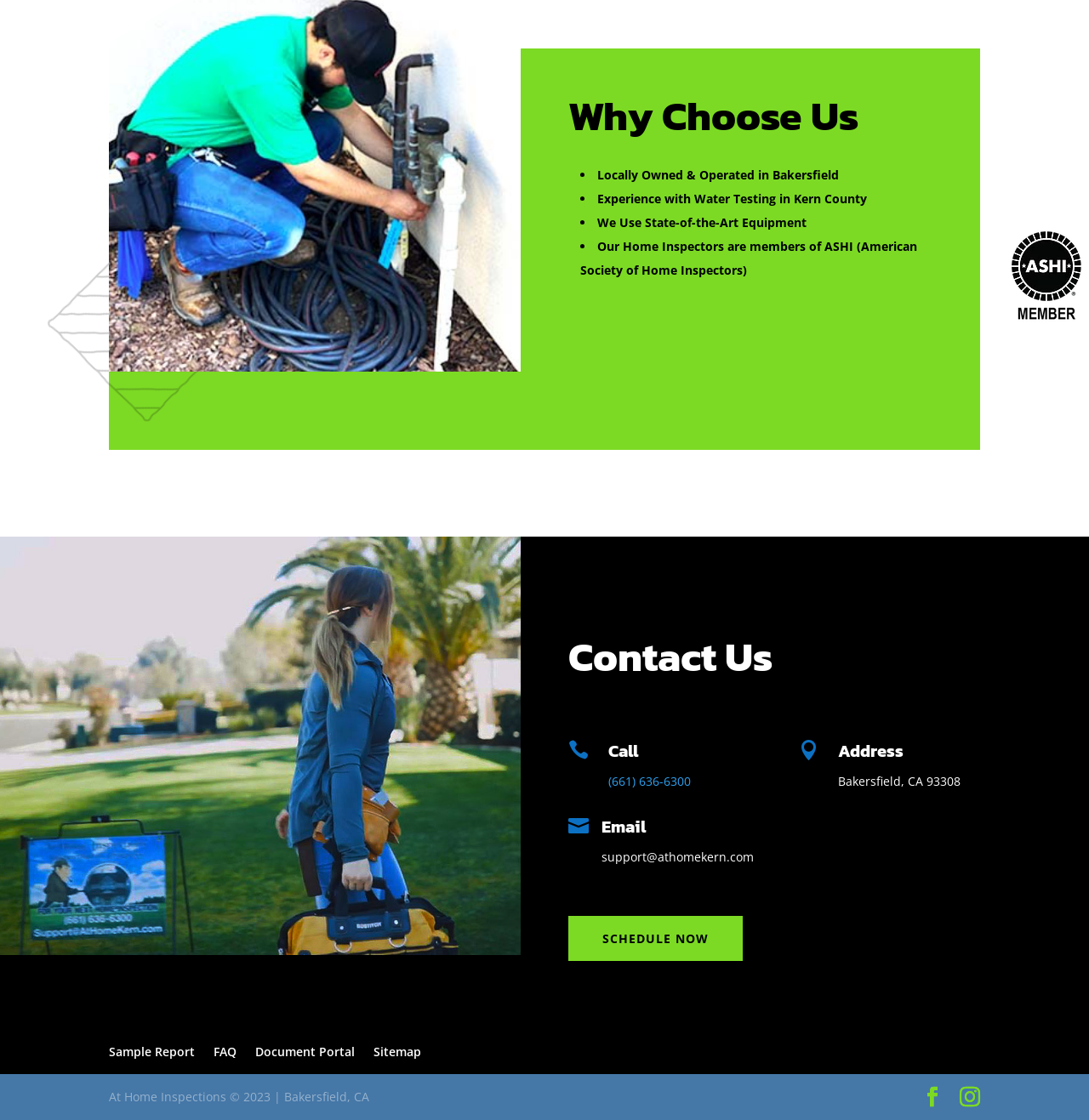Identify the bounding box coordinates of the element to click to follow this instruction: 'Contact us by phone'. Ensure the coordinates are four float values between 0 and 1, provided as [left, top, right, bottom].

[0.559, 0.69, 0.634, 0.704]